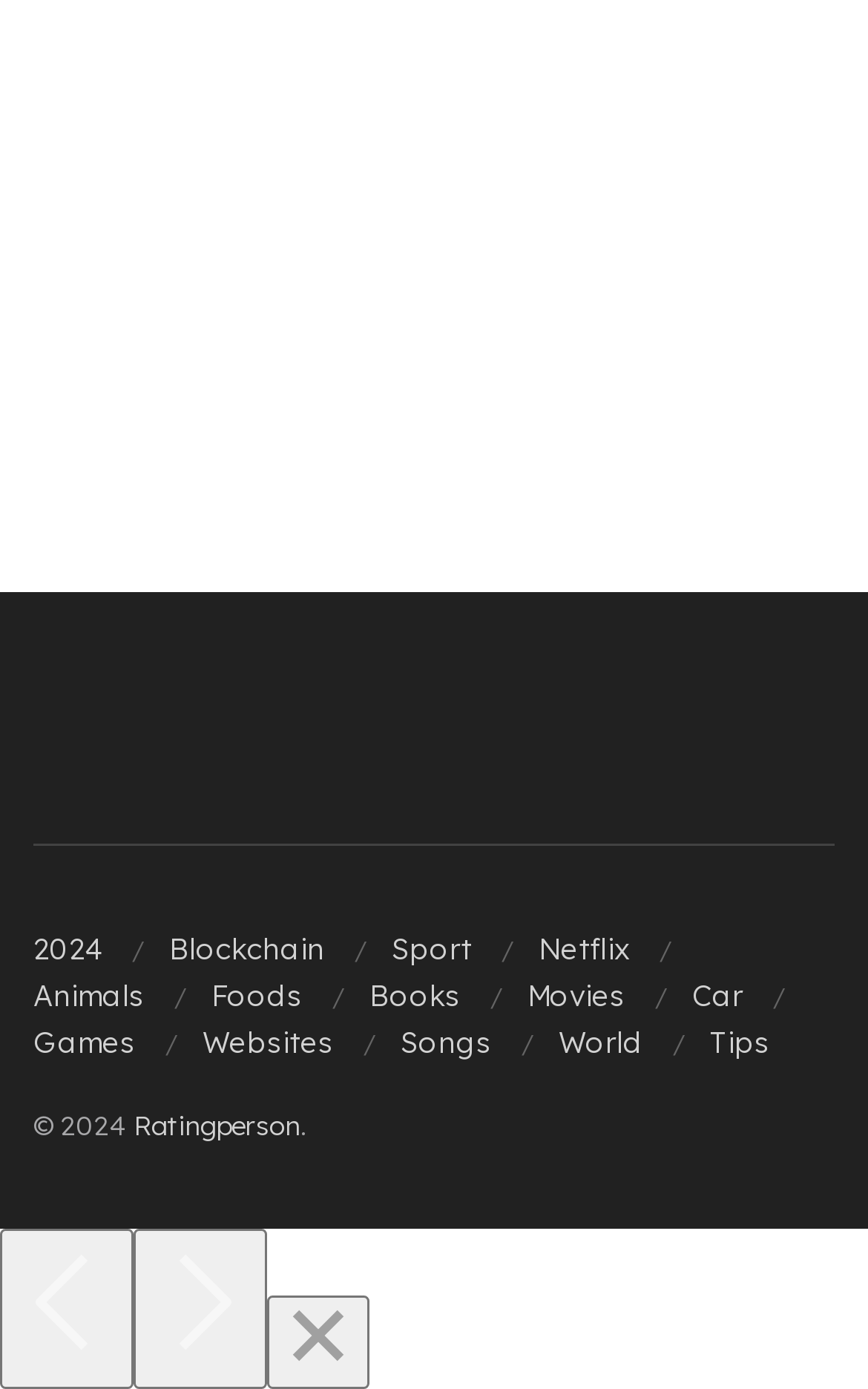How many images are present at the bottom of the webpage? Please answer the question using a single word or phrase based on the image.

3